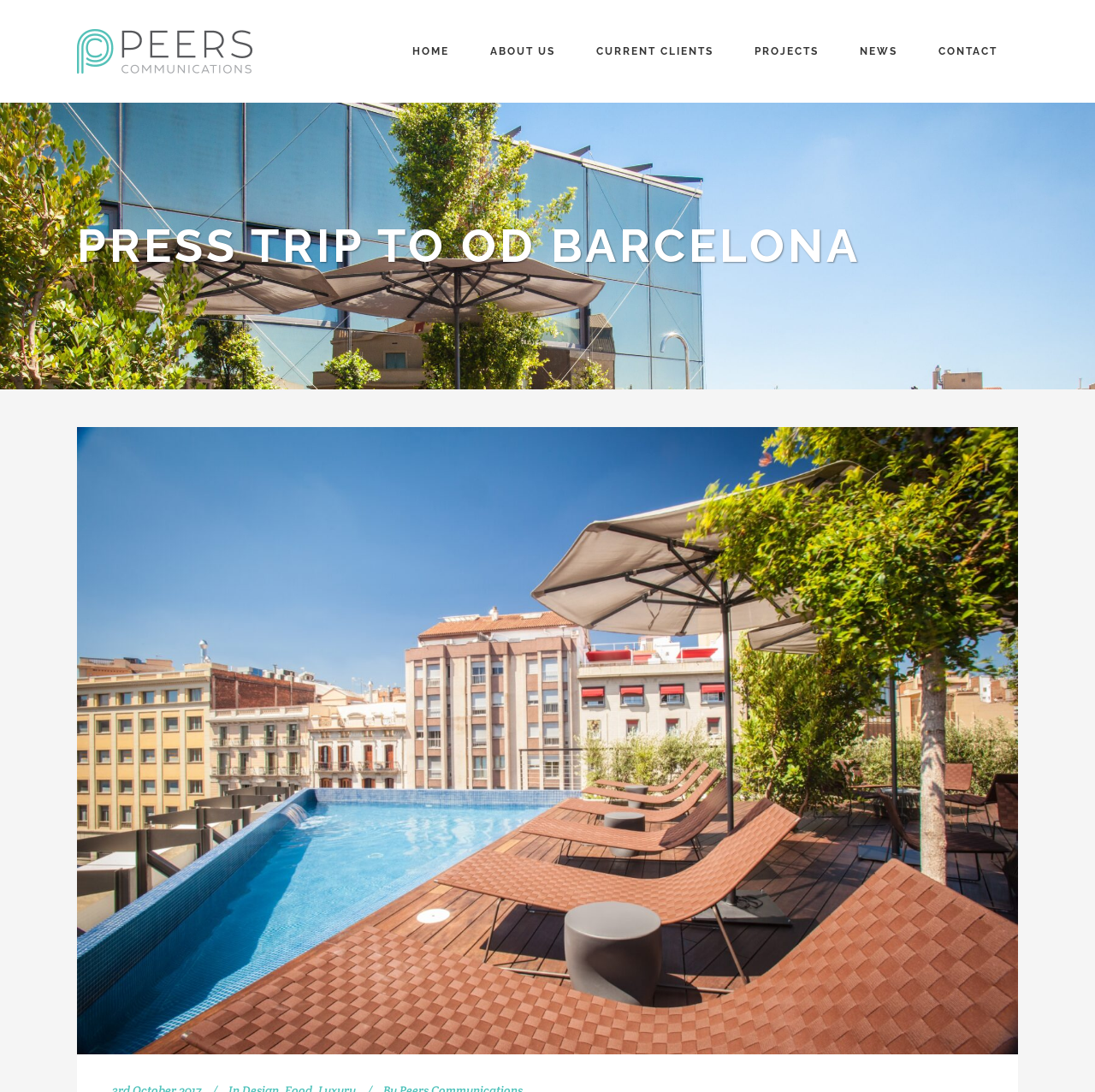Please answer the following question using a single word or phrase: 
What is the name of the company that owns the webpage?

Peers Communications Ltd